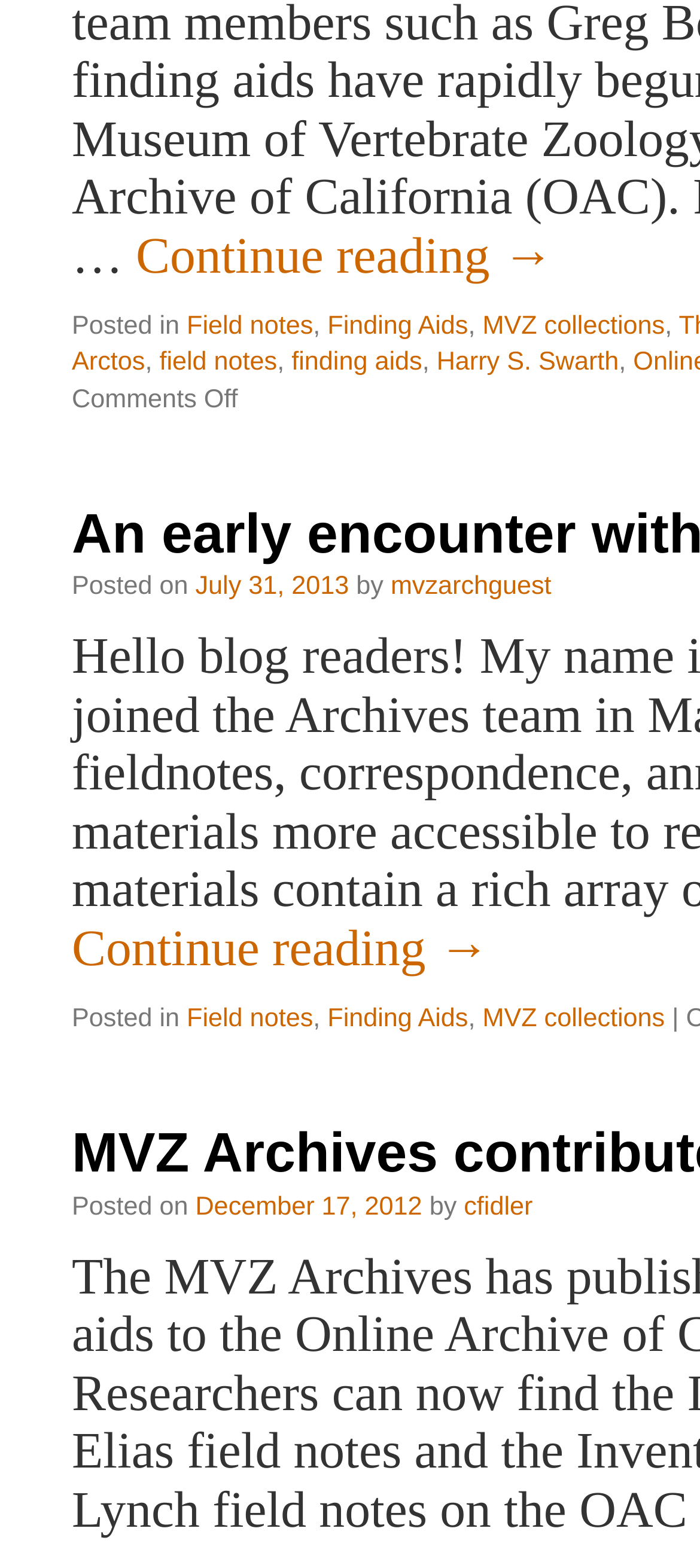Identify the bounding box coordinates for the element you need to click to achieve the following task: "Click on 'Continue reading →'". The coordinates must be four float values ranging from 0 to 1, formatted as [left, top, right, bottom].

[0.194, 0.146, 0.791, 0.182]